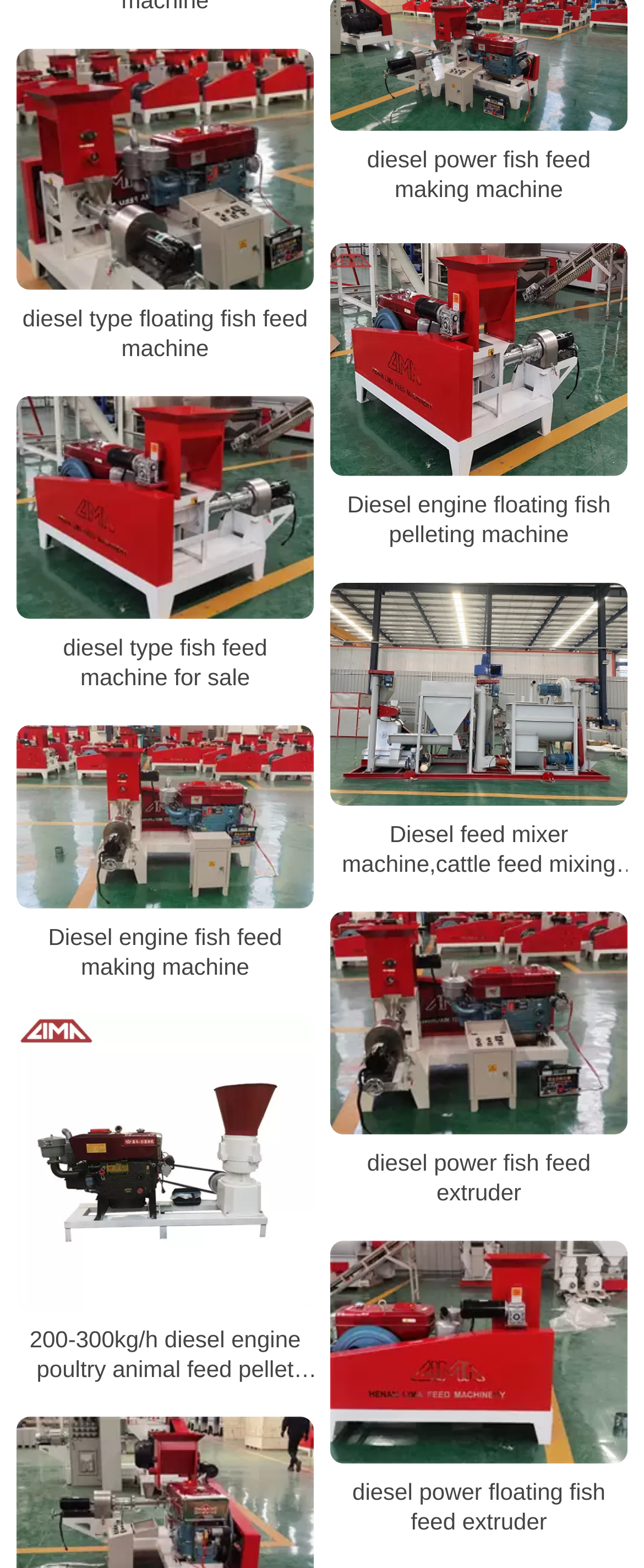Are there any images on this webpage?
Refer to the image and provide a concise answer in one word or phrase.

Yes